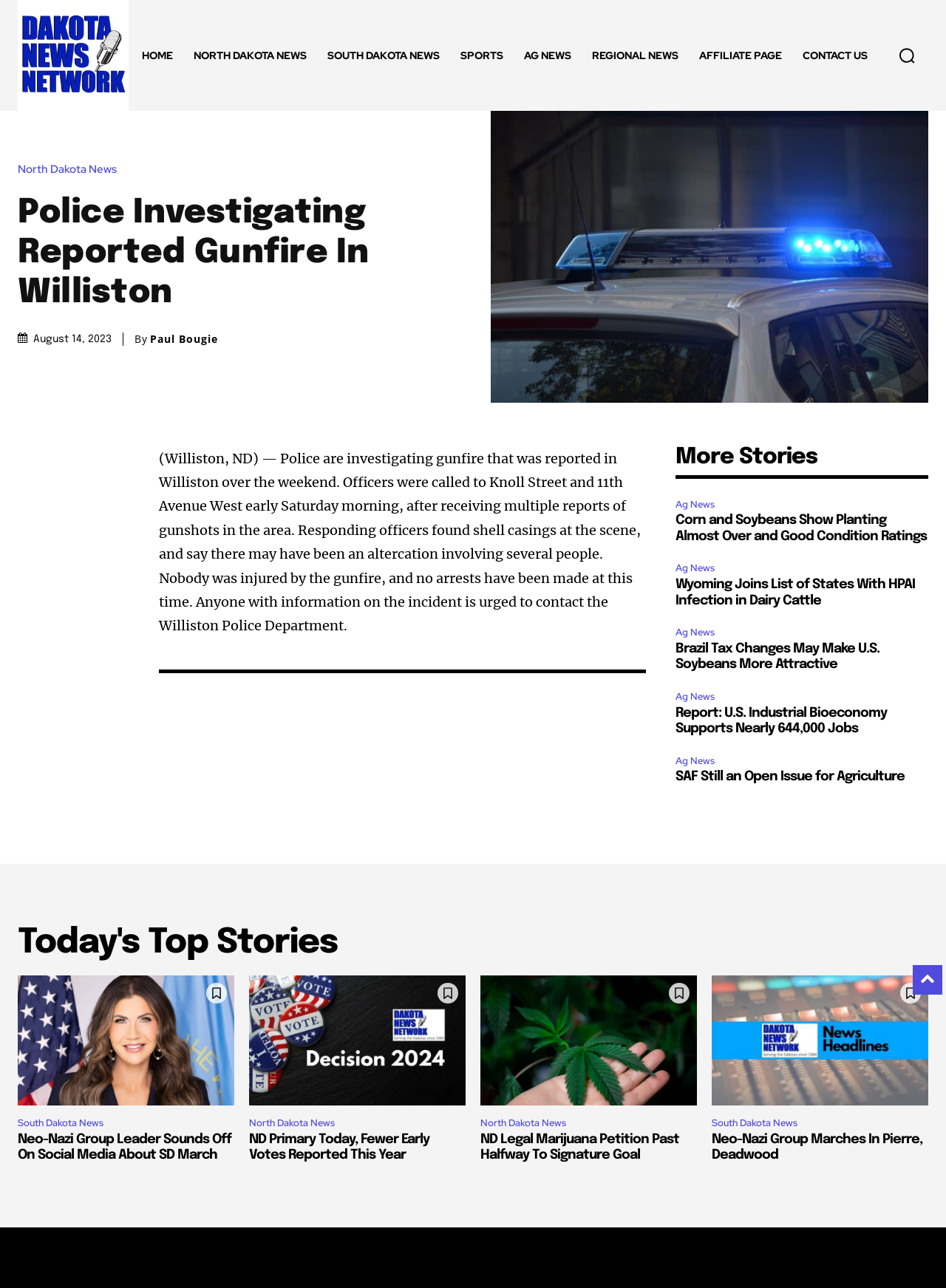Utilize the details in the image to thoroughly answer the following question: What is the main topic of this webpage?

Based on the webpage's content, it appears to be a news website, with various news articles and headings related to North Dakota and South Dakota news.